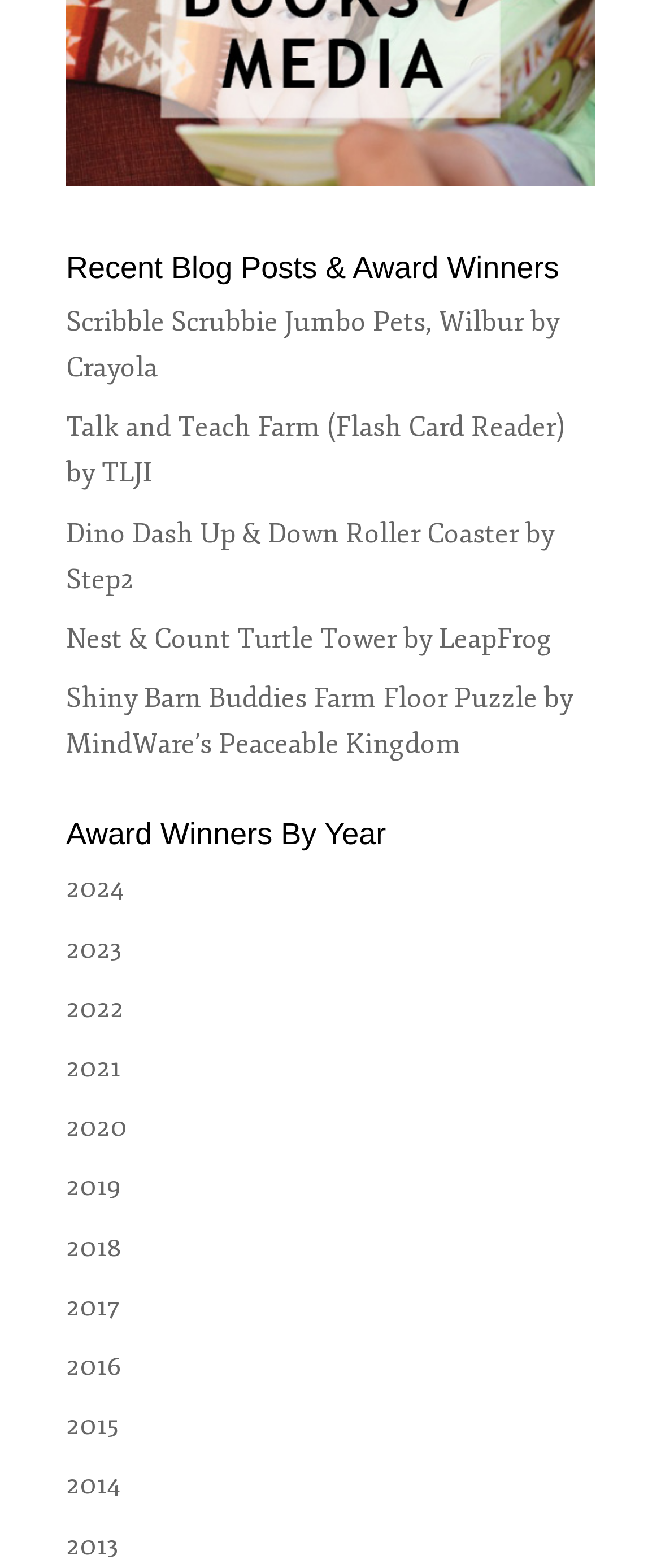From the given element description: "alt="books media award winners"", find the bounding box for the UI element. Provide the coordinates as four float numbers between 0 and 1, in the order [left, top, right, bottom].

[0.1, 0.102, 0.9, 0.124]